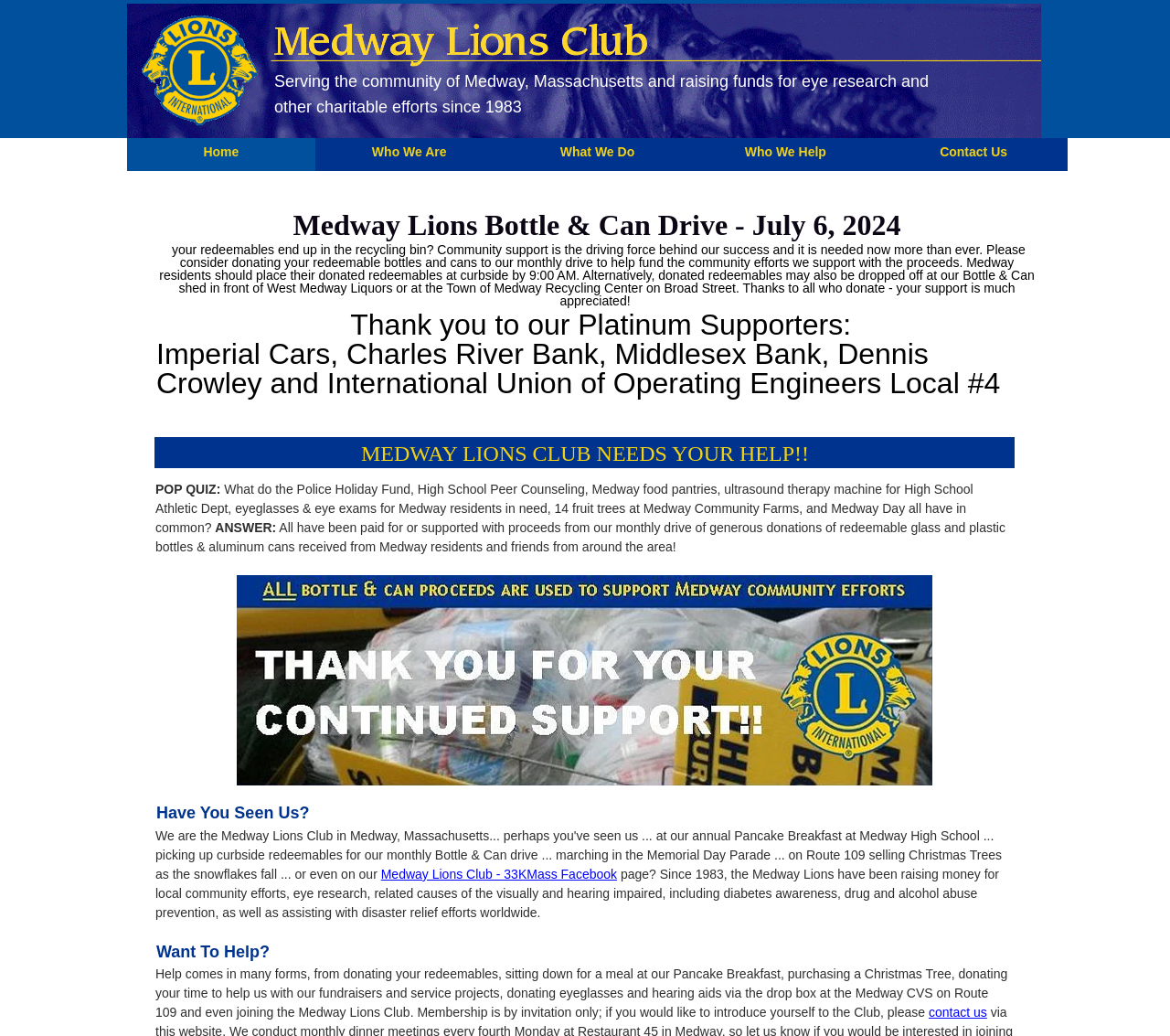Determine the bounding box for the described HTML element: "Contact Us". Ensure the coordinates are four float numbers between 0 and 1 in the format [left, top, right, bottom].

[0.752, 0.133, 0.912, 0.165]